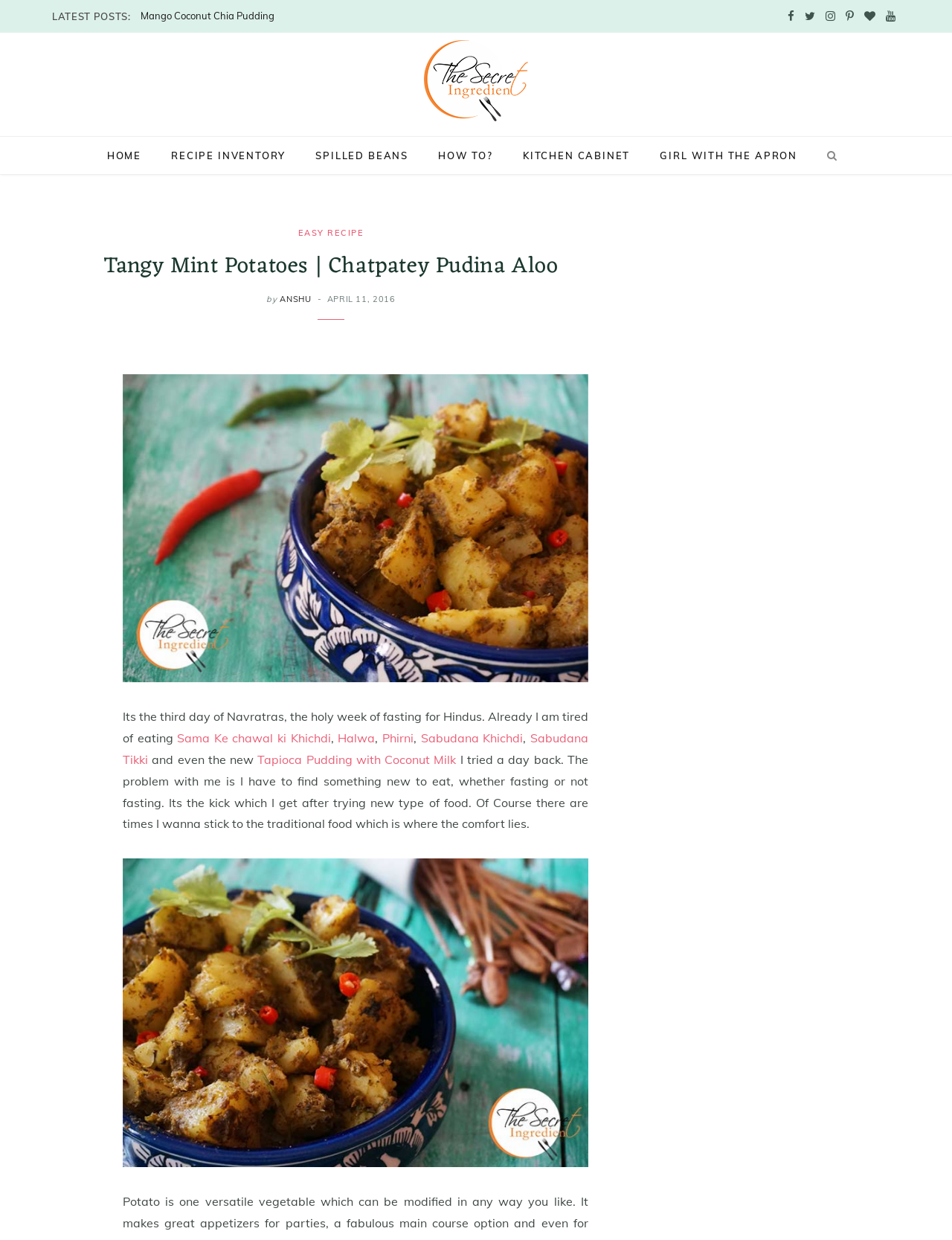Can you find the bounding box coordinates of the area I should click to execute the following instruction: "Read the 'Tangy Mint Potatoes | Chatpatey Pudina Aloo' recipe"?

[0.055, 0.203, 0.641, 0.228]